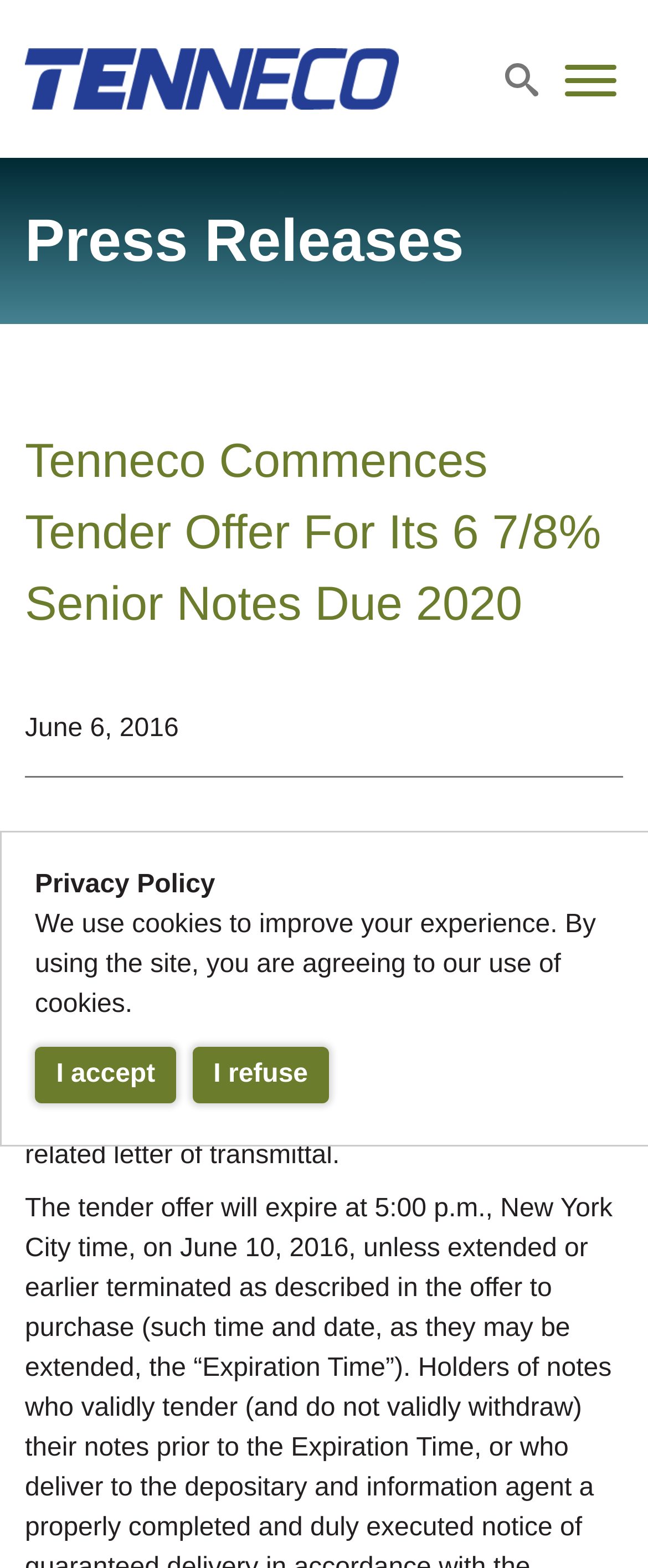Given the description of a UI element: "Modern Slavery and Human Trafficking", identify the bounding box coordinates of the matching element in the webpage screenshot.

[0.0, 0.357, 1.0, 0.404]